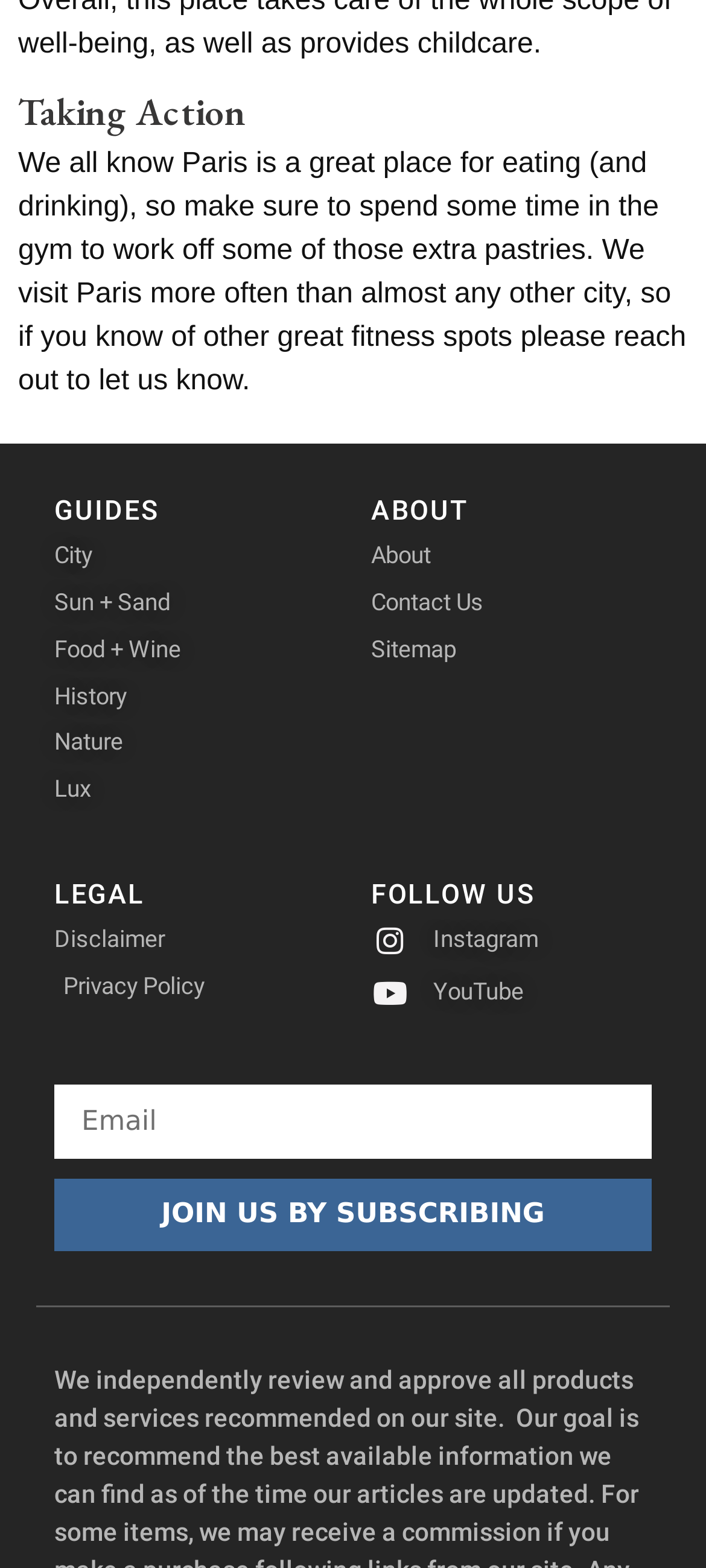Find the bounding box coordinates of the element's region that should be clicked in order to follow the given instruction: "Follow on Instagram". The coordinates should consist of four float numbers between 0 and 1, i.e., [left, top, right, bottom].

[0.526, 0.588, 0.923, 0.612]